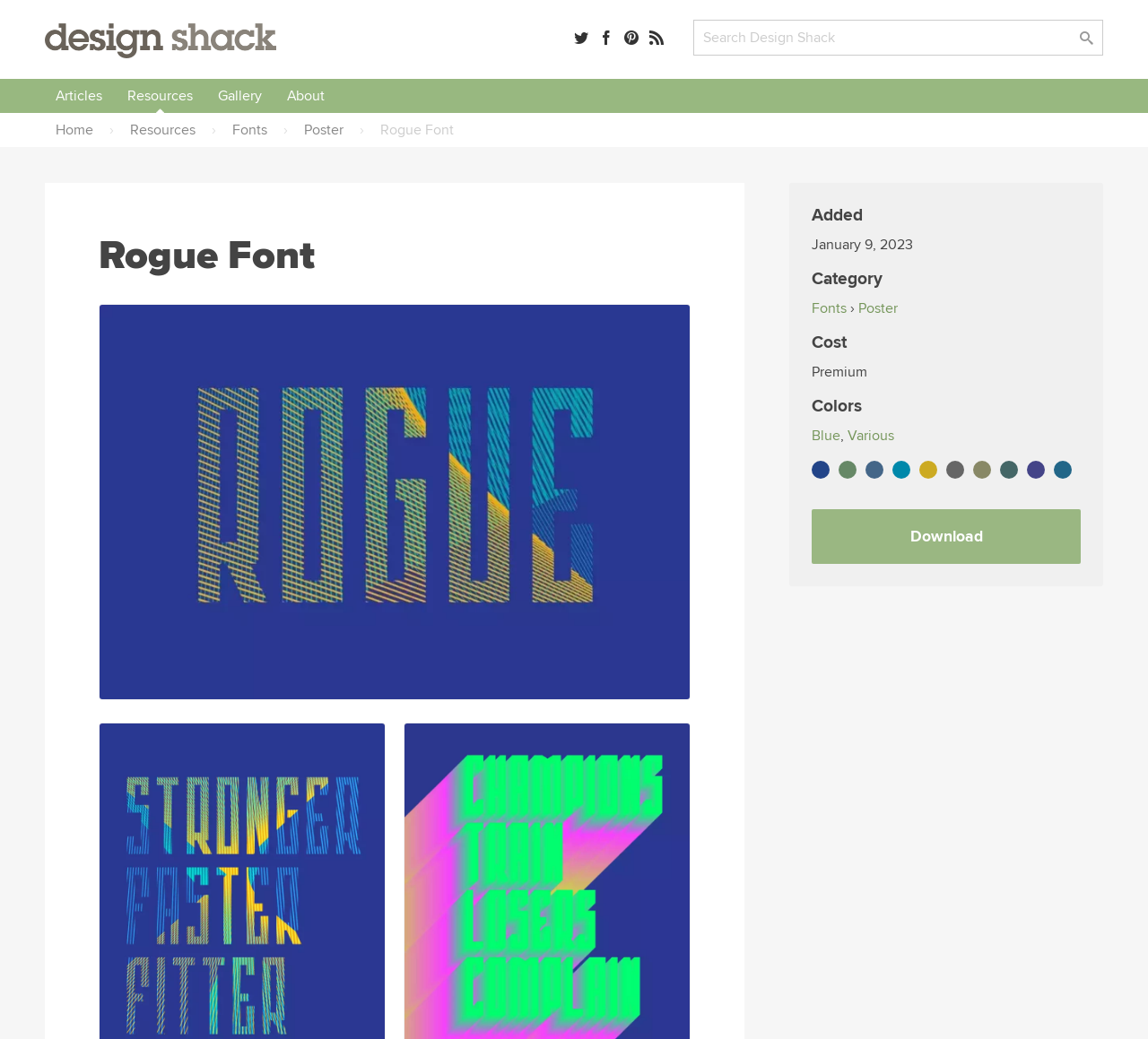Based on the image, please elaborate on the answer to the following question:
What is one of the common uses of the font?

One of the common uses of the font is obtained from the meta description which states that one of the most common uses for the font is in poster designs, indicating that the font is often used for creating posters.